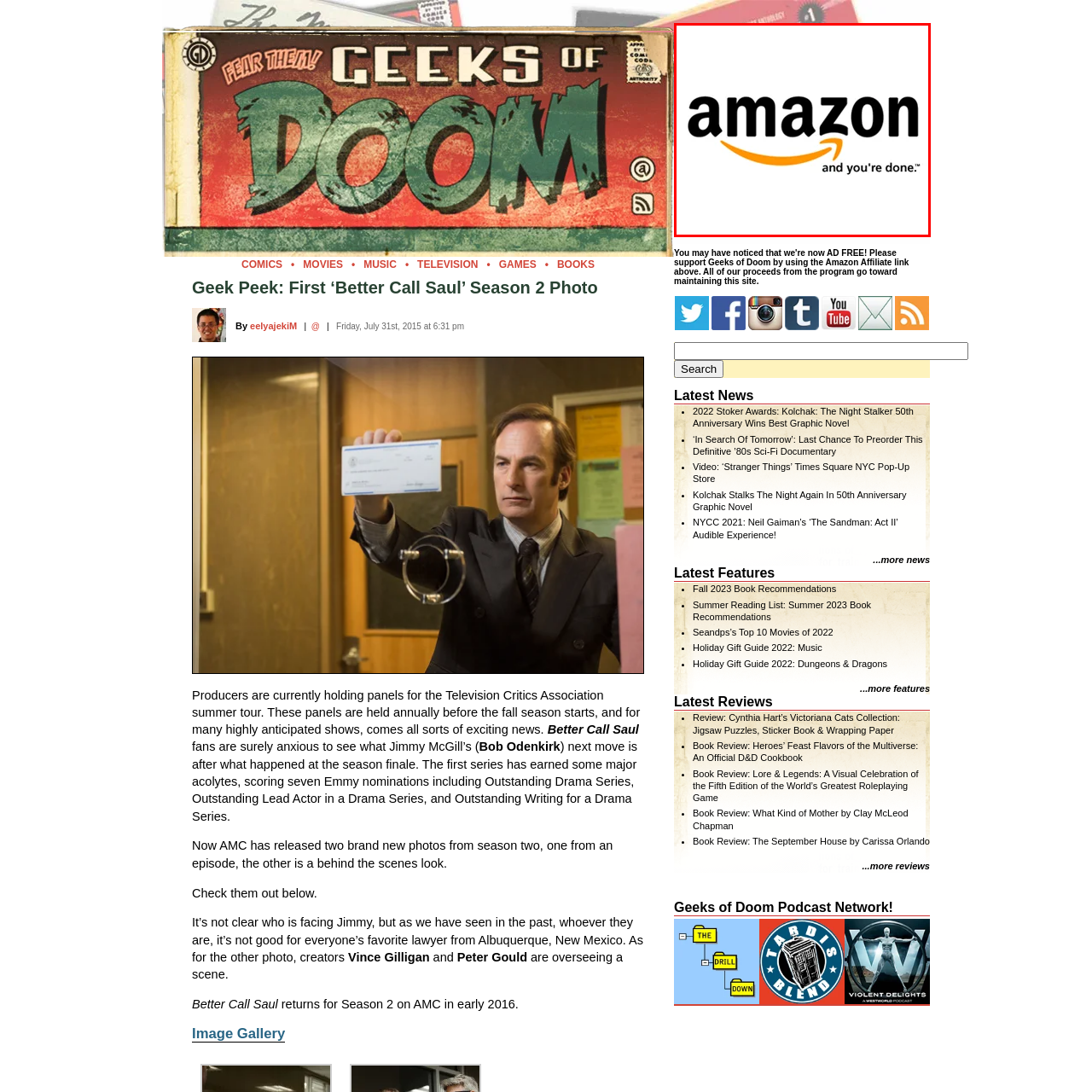Create a thorough and descriptive caption for the photo marked by the red boundary.

The image features the recognizable logo of Amazon, showcasing the word "amazon" in bold, black letters. Below the brand name is the tagline "and you're done." accompanied by the iconic orange arrow that cleverly resembles a smile, suggesting the ease and satisfaction of using the Amazon service. This visual highlights Amazon's commitment to convenience in online shopping, reinforcing its identity as a leading e-commerce platform. The logo is typically associated with a vast array of products, fast shipping, and customer-friendly services, further solidifying Amazon's brand presence in the digital marketplace.